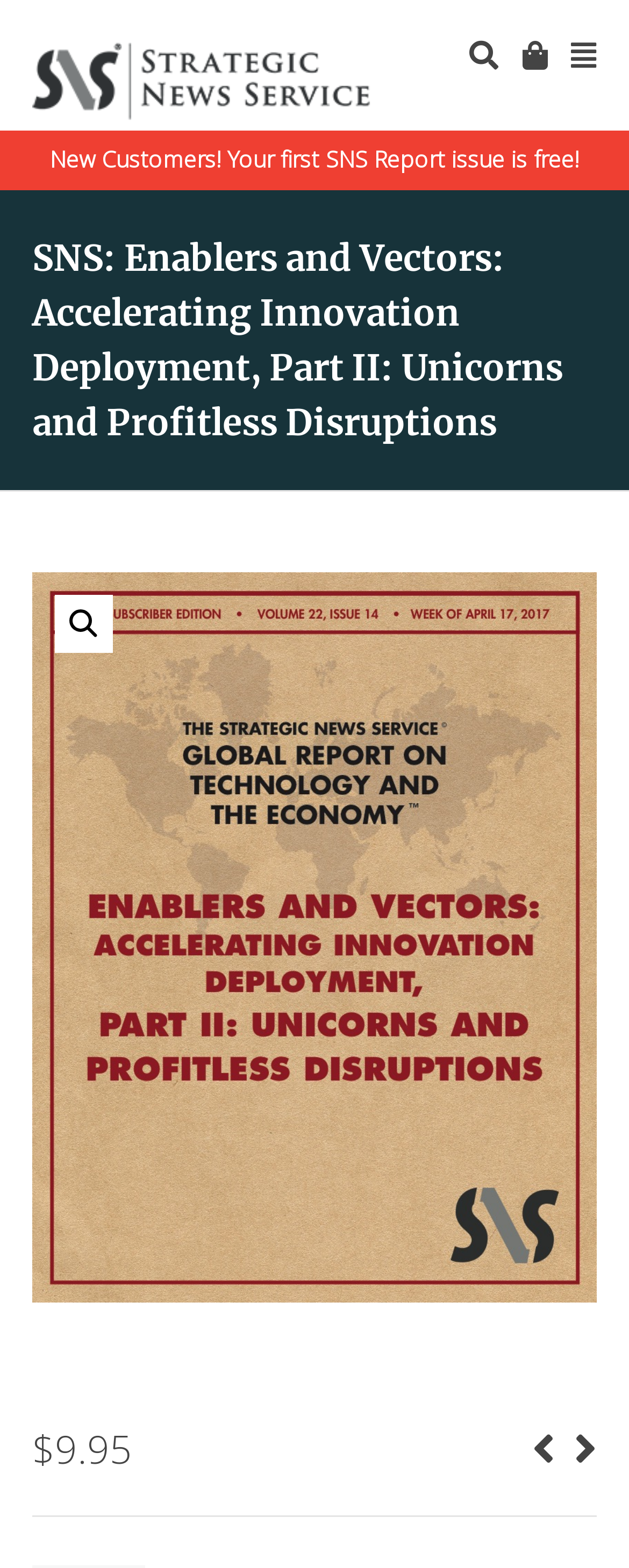What is the name of the store?
Identify the answer in the screenshot and reply with a single word or phrase.

Strategic News Service Store